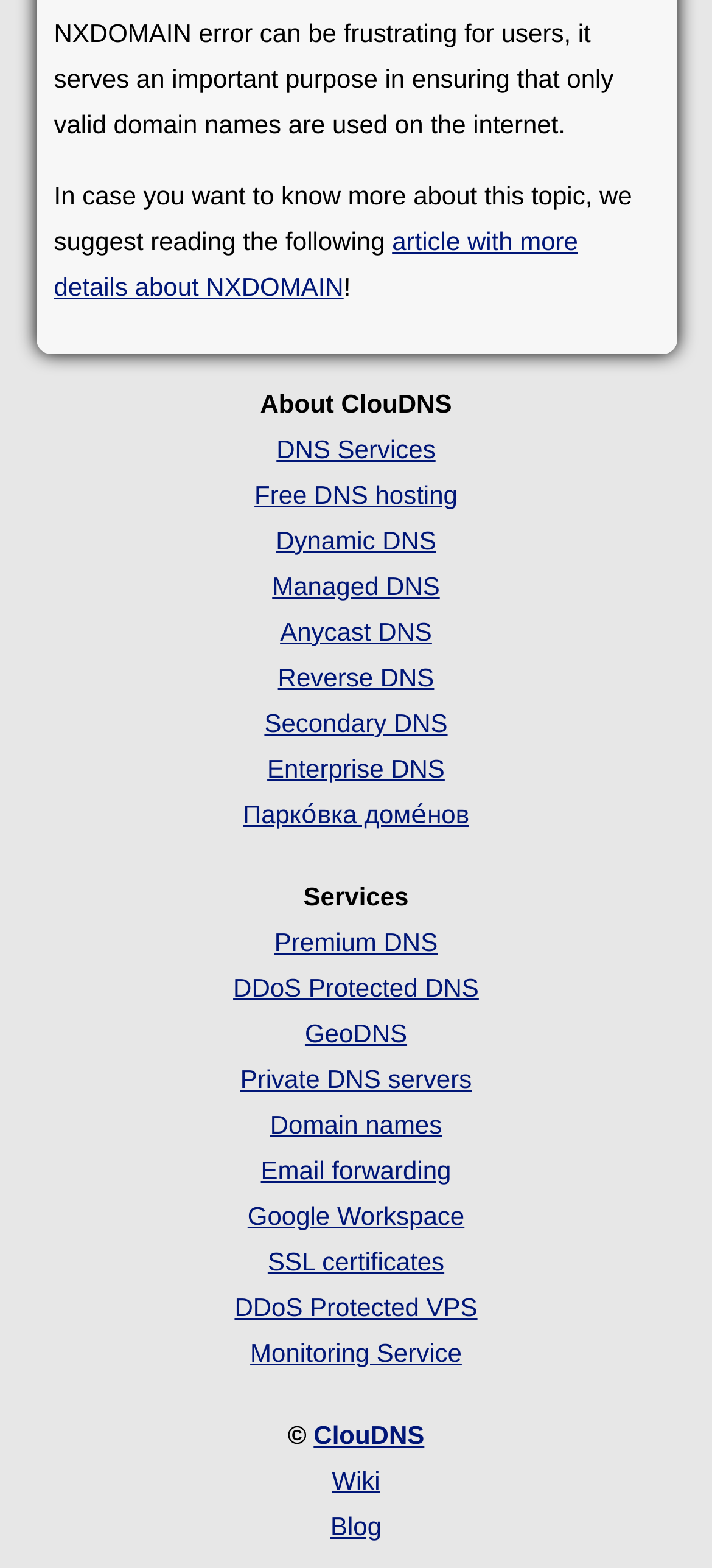From the screenshot, find the bounding box of the UI element matching this description: "ClouDNS". Supply the bounding box coordinates in the form [left, top, right, bottom], each a float between 0 and 1.

[0.44, 0.906, 0.596, 0.924]